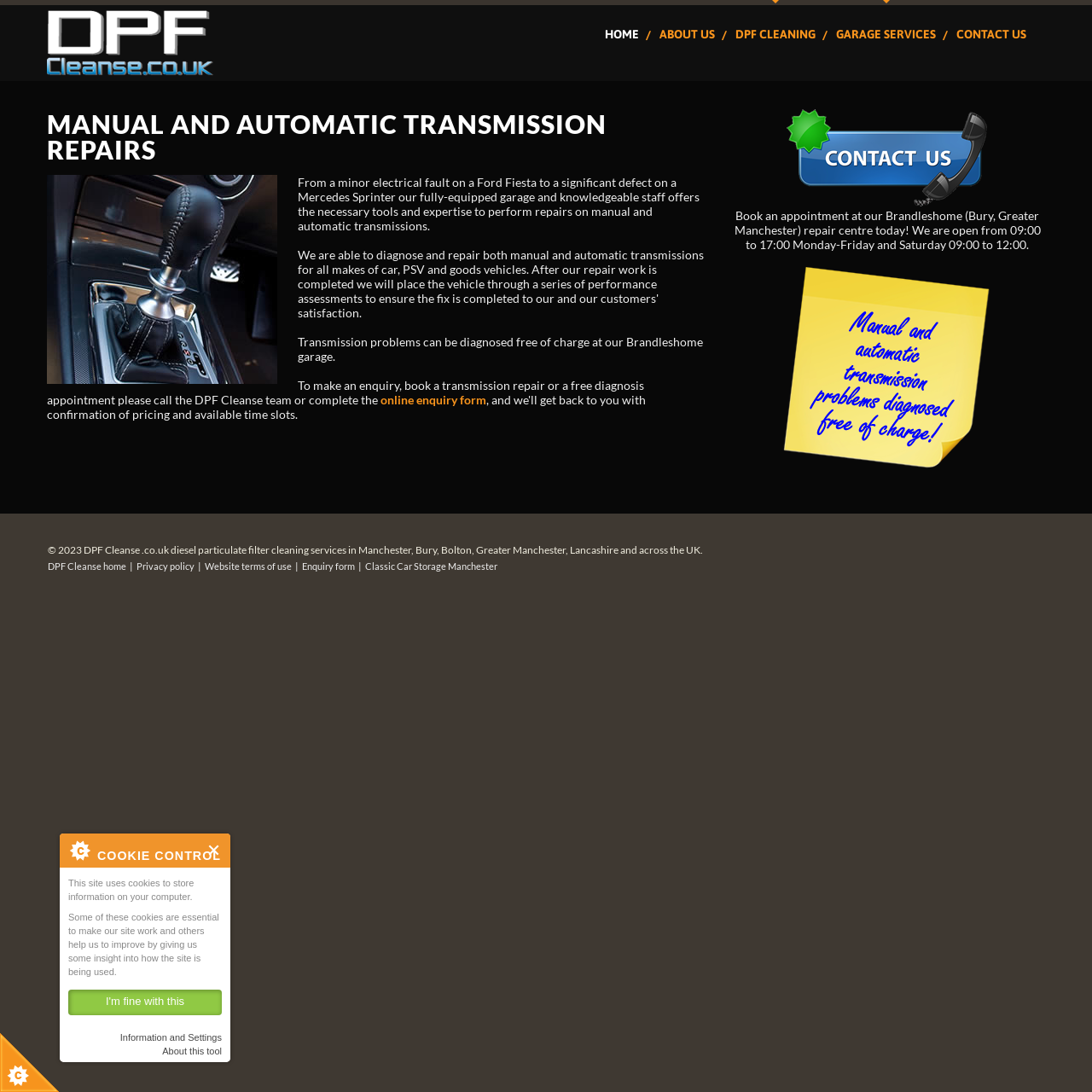Identify the bounding box coordinates of the region that needs to be clicked to carry out this instruction: "Learn more about transmission repairs". Provide these coordinates as four float numbers ranging from 0 to 1, i.e., [left, top, right, bottom].

[0.348, 0.359, 0.445, 0.373]